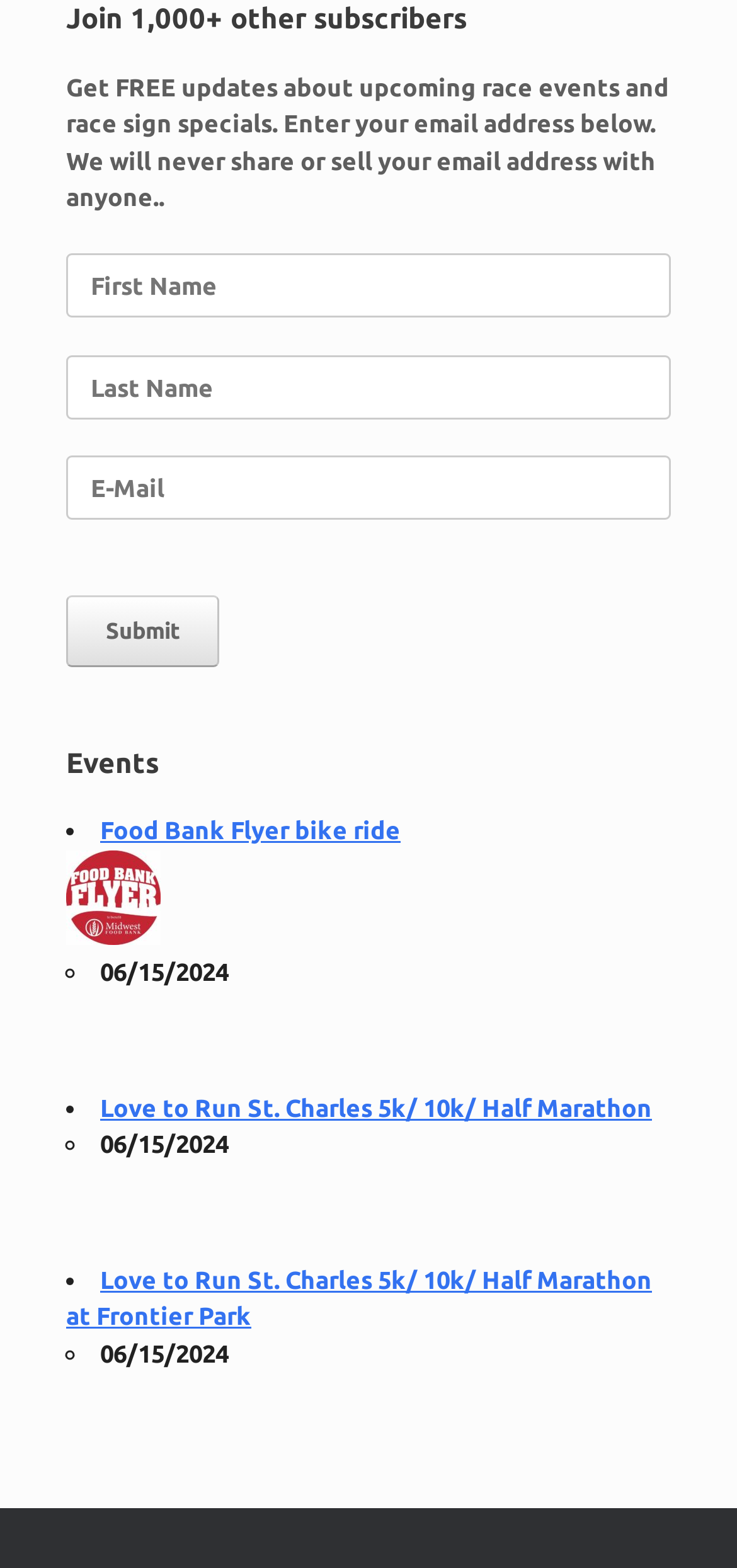Please identify the bounding box coordinates of the element on the webpage that should be clicked to follow this instruction: "Check the date of Love to Run St. Charles 5k/ 10k/ Half Marathon". The bounding box coordinates should be given as four float numbers between 0 and 1, formatted as [left, top, right, bottom].

[0.136, 0.721, 0.31, 0.738]